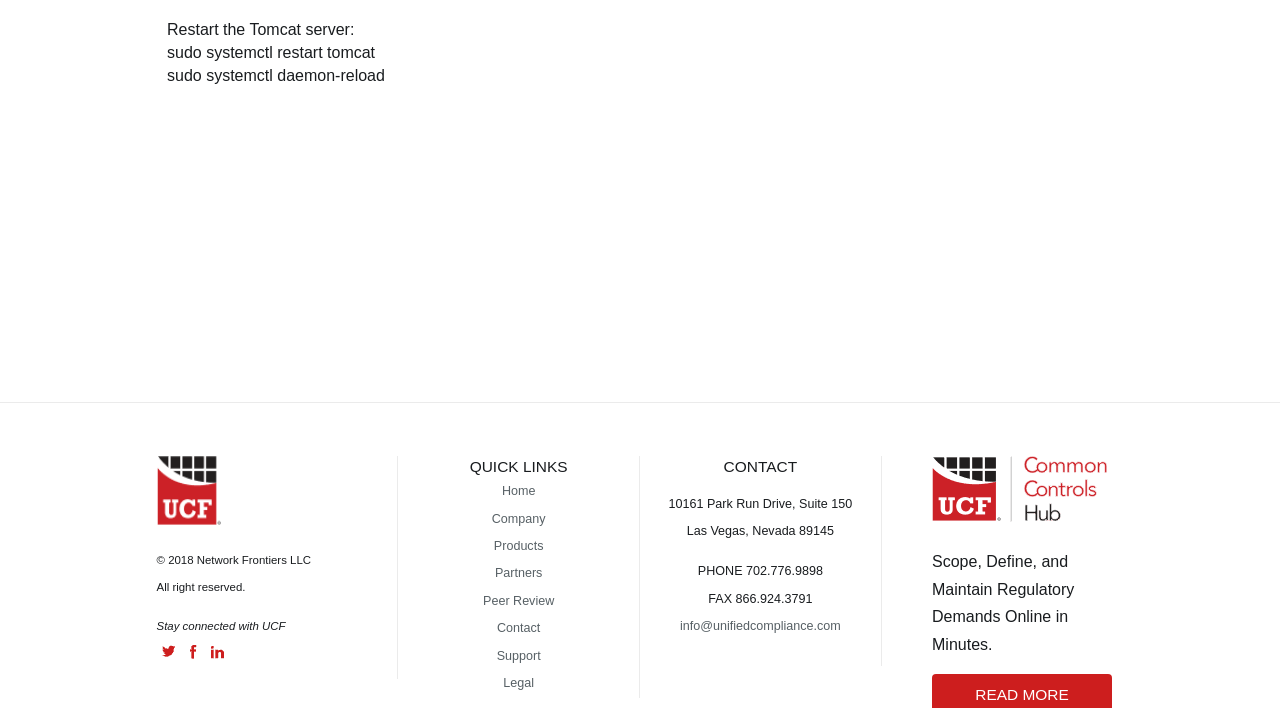Show the bounding box coordinates for the HTML element described as: "Support".

[0.388, 0.916, 0.422, 0.936]